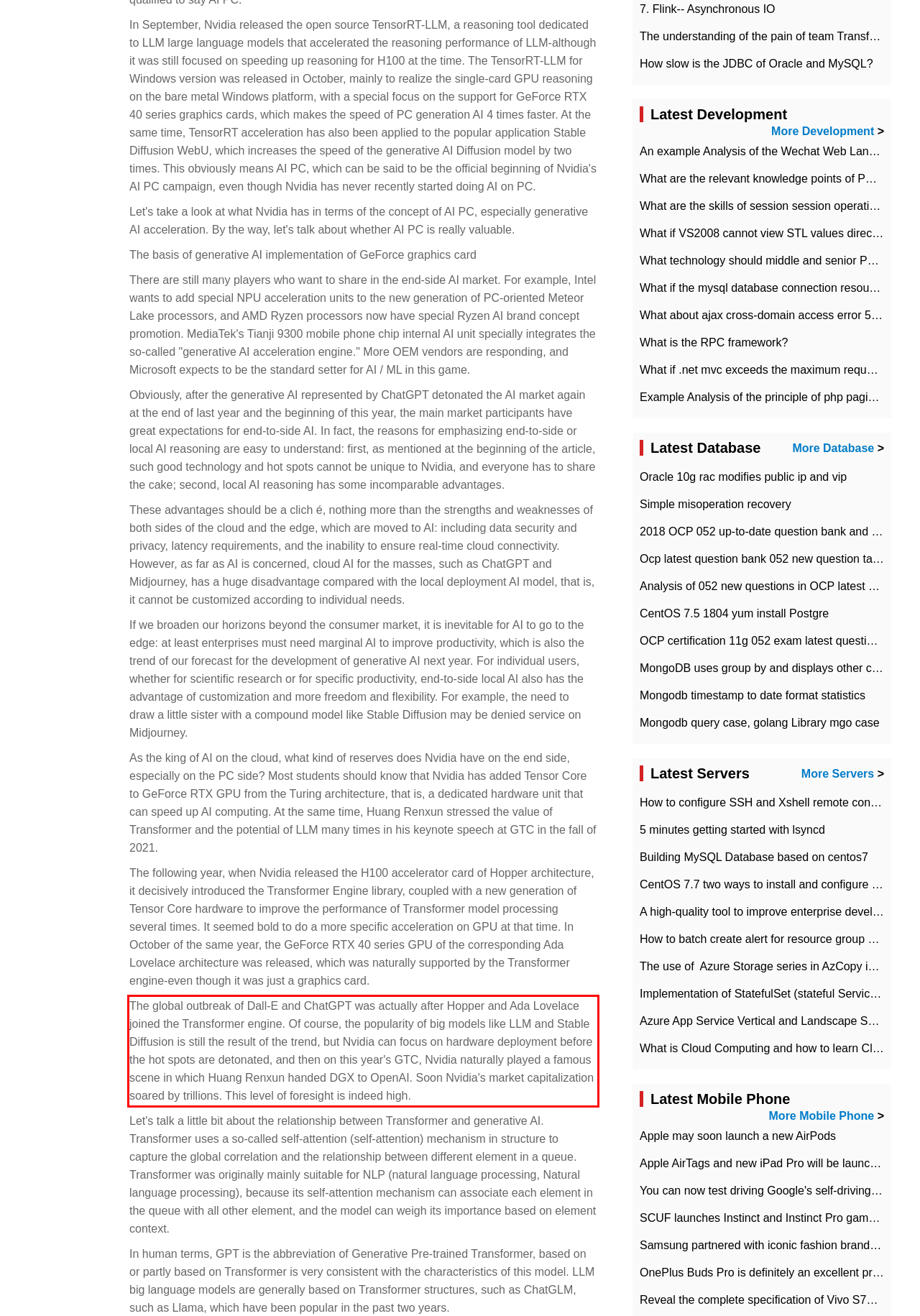Analyze the screenshot of a webpage where a red rectangle is bounding a UI element. Extract and generate the text content within this red bounding box.

The global outbreak of Dall-E and ChatGPT was actually after Hopper and Ada Lovelace joined the Transformer engine. Of course, the popularity of big models like LLM and Stable Diffusion is still the result of the trend, but Nvidia can focus on hardware deployment before the hot spots are detonated, and then on this year's GTC, Nvidia naturally played a famous scene in which Huang Renxun handed DGX to OpenAI. Soon Nvidia's market capitalization soared by trillions. This level of foresight is indeed high.